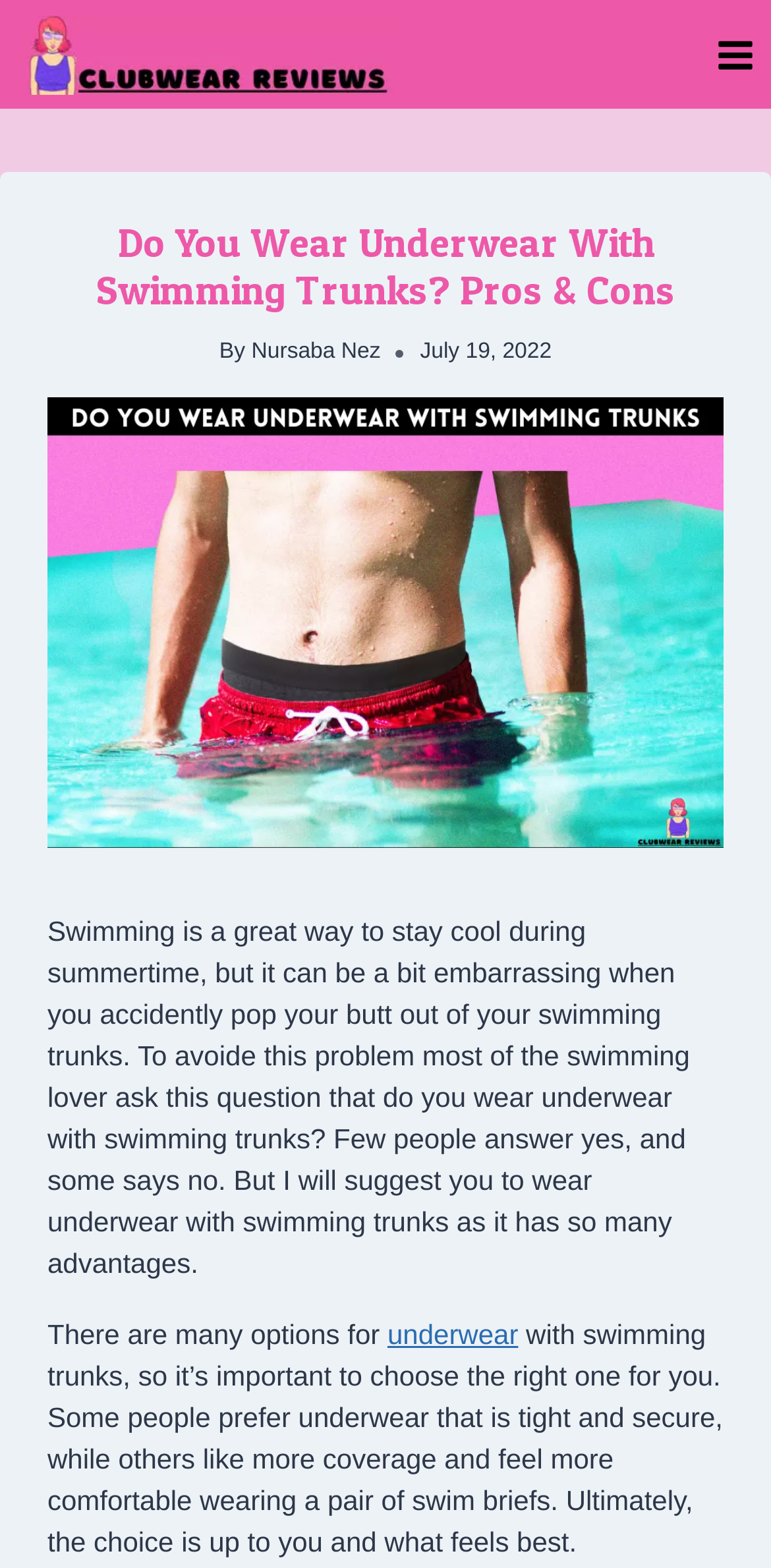Provide the bounding box coordinates for the UI element that is described as: "Nursaba Nez".

[0.326, 0.217, 0.494, 0.232]